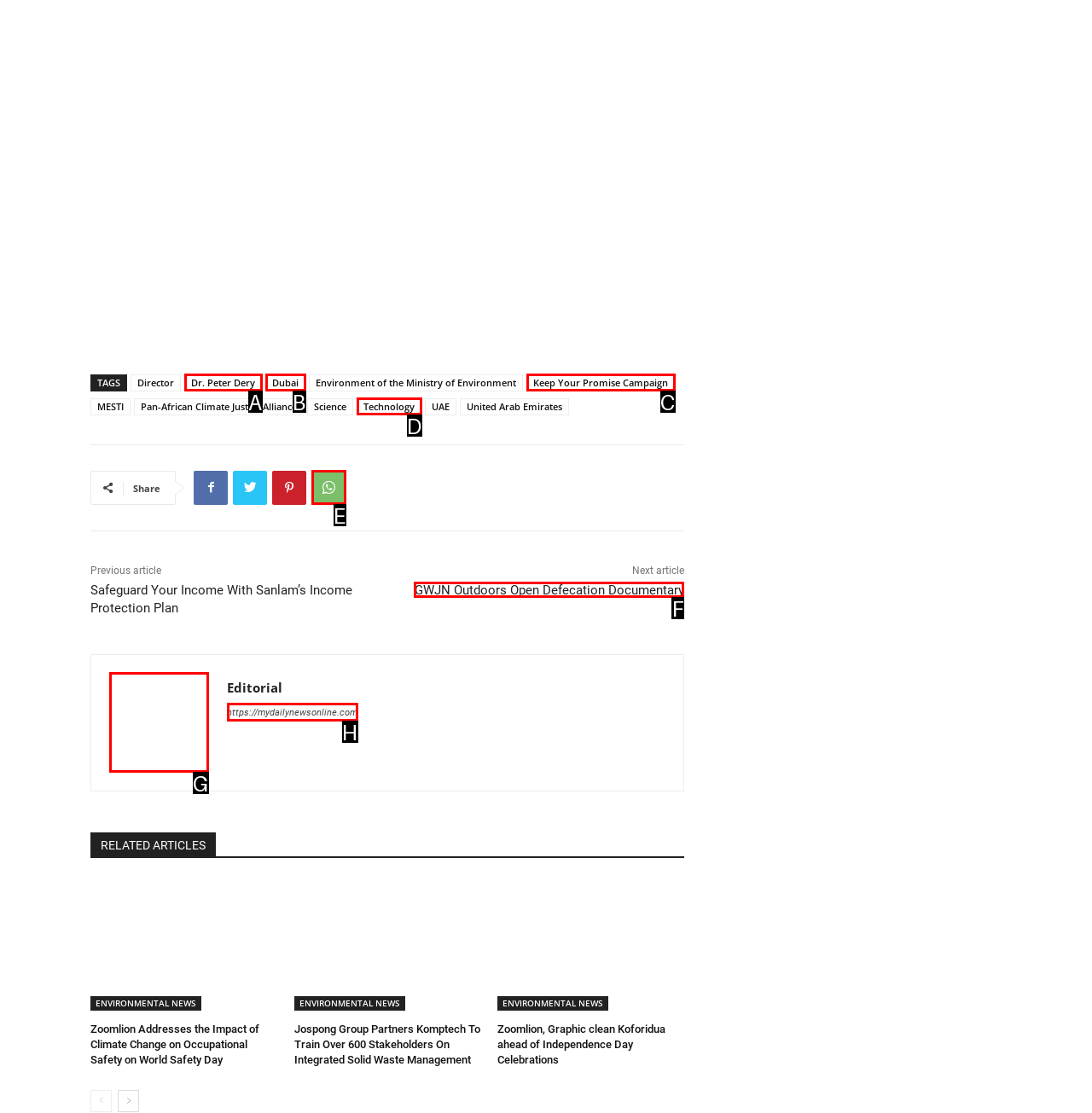Which option should you click on to fulfill this task: View the 'Editorial' page? Answer with the letter of the correct choice.

G